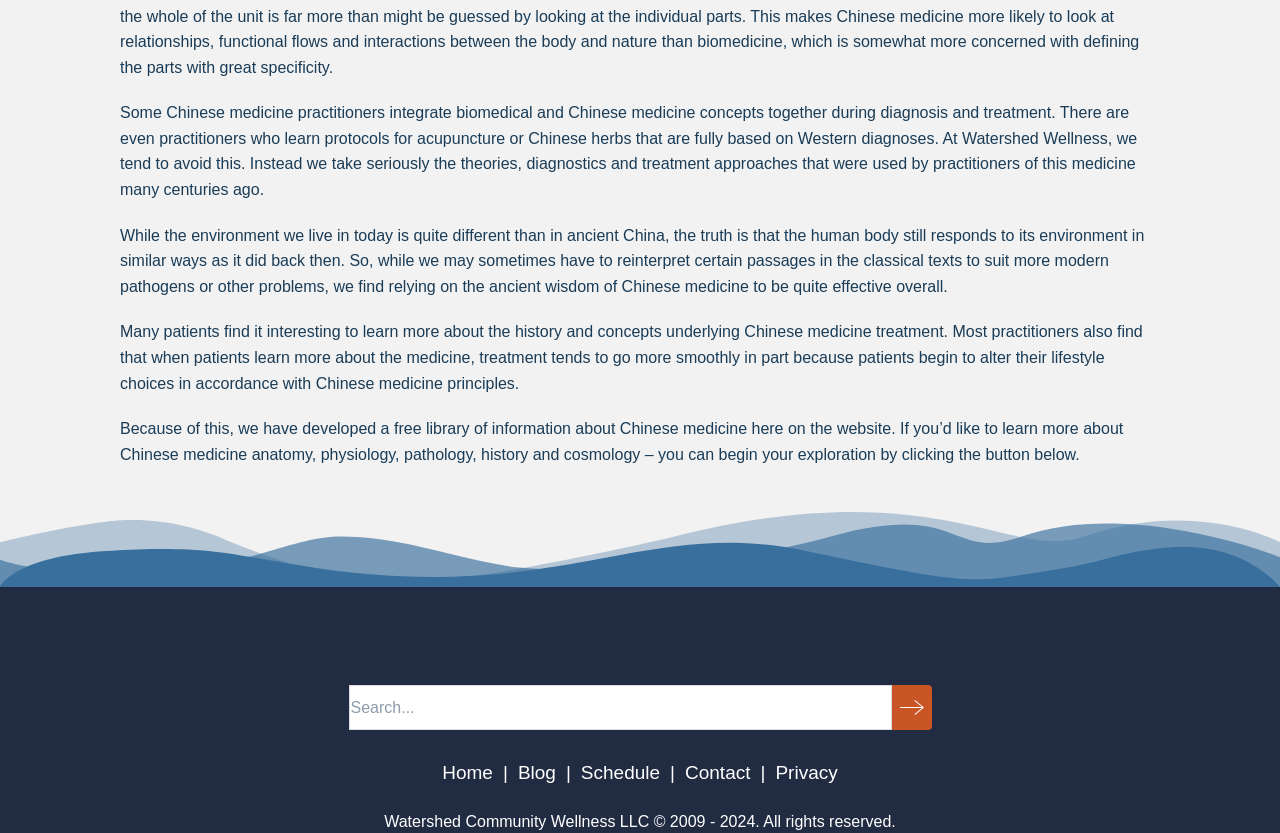Determine the bounding box of the UI element mentioned here: "Enhancements: mediated urban landscapes". The coordinates must be in the format [left, top, right, bottom] with values ranging from 0 to 1.

None